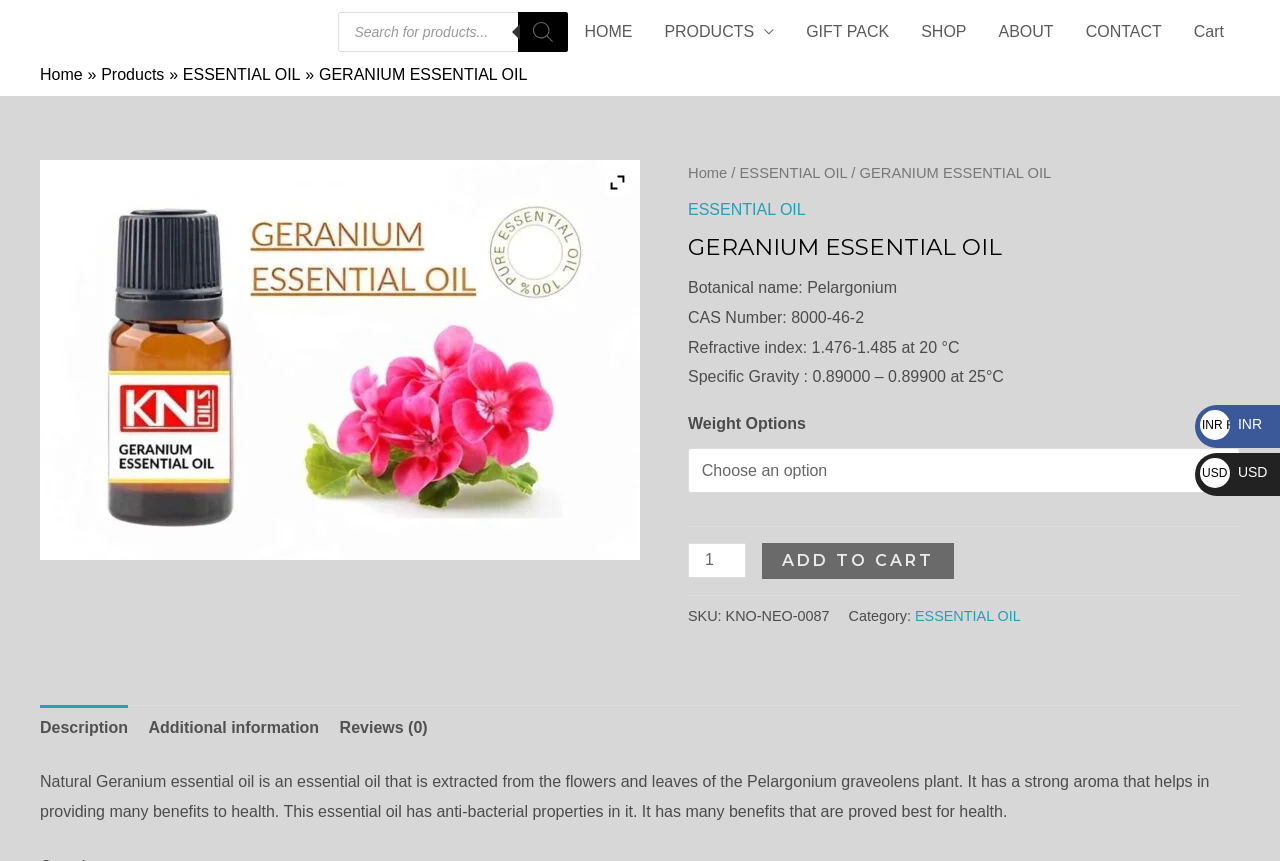Please find the bounding box coordinates of the element that you should click to achieve the following instruction: "Search for products". The coordinates should be presented as four float numbers between 0 and 1: [left, top, right, bottom].

[0.264, 0.014, 0.444, 0.06]